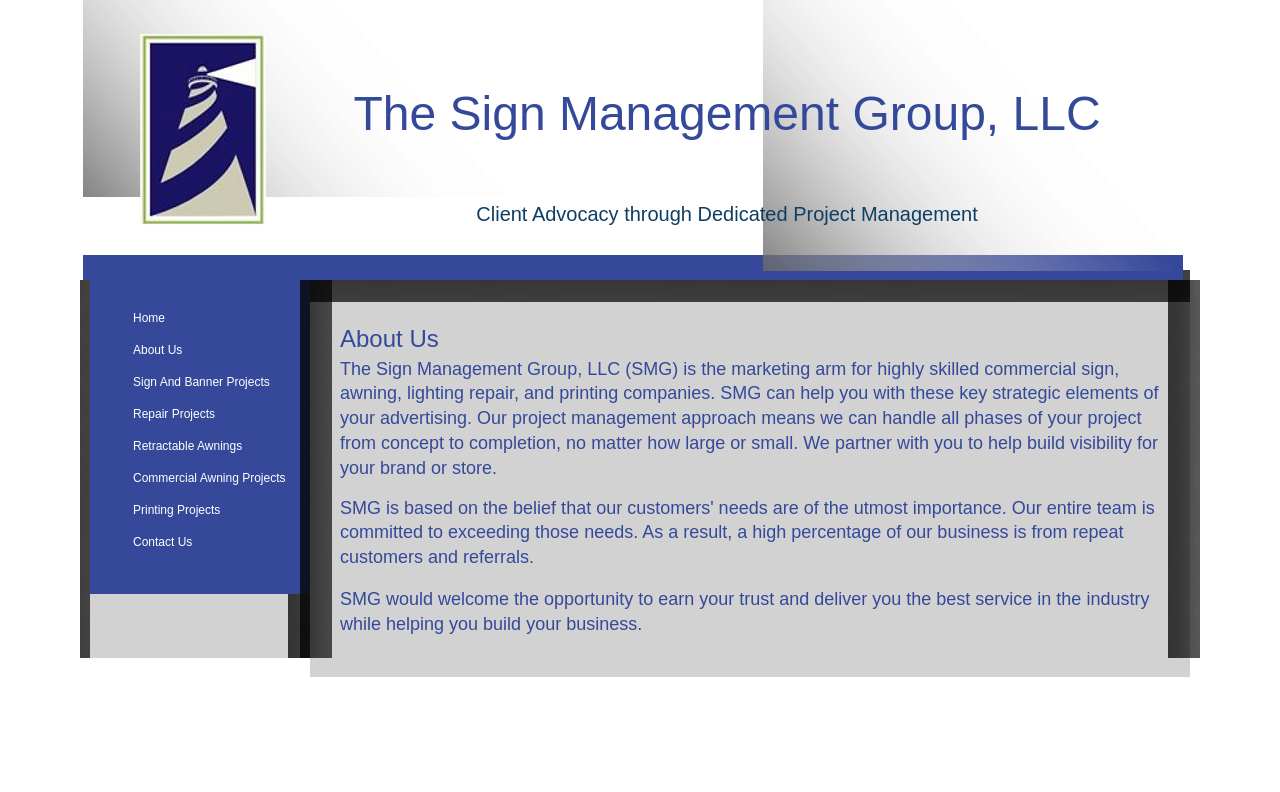Given the description Printing Projects, predict the bounding box coordinates of the UI element. Ensure the coordinates are in the format (top-left x, top-left y, bottom-right x, bottom-right y) and all values are between 0 and 1.

[0.096, 0.626, 0.18, 0.662]